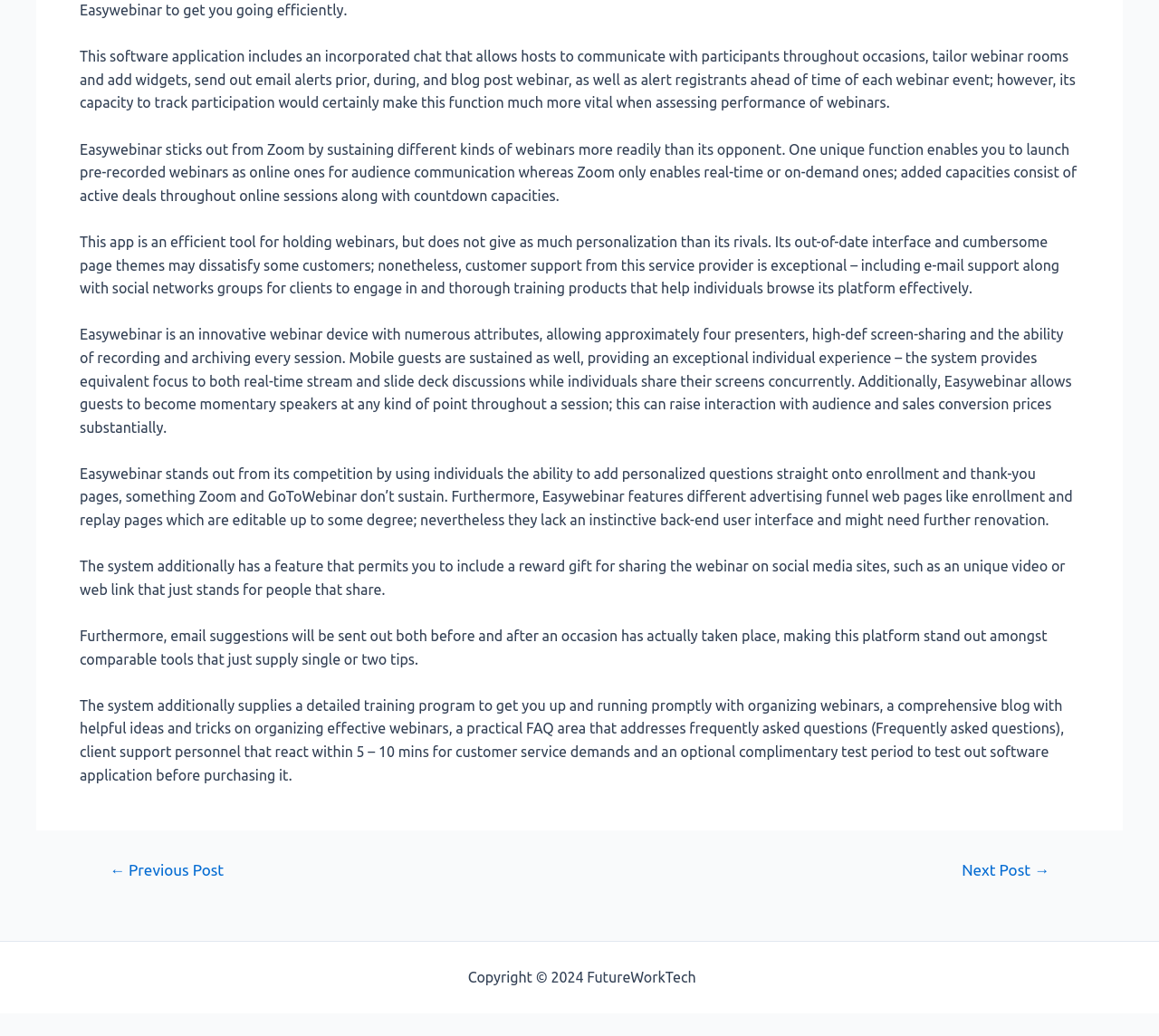Based on the element description: "Sitemap", identify the UI element and provide its bounding box coordinates. Use four float numbers between 0 and 1, [left, top, right, bottom].

[0.603, 0.935, 0.65, 0.951]